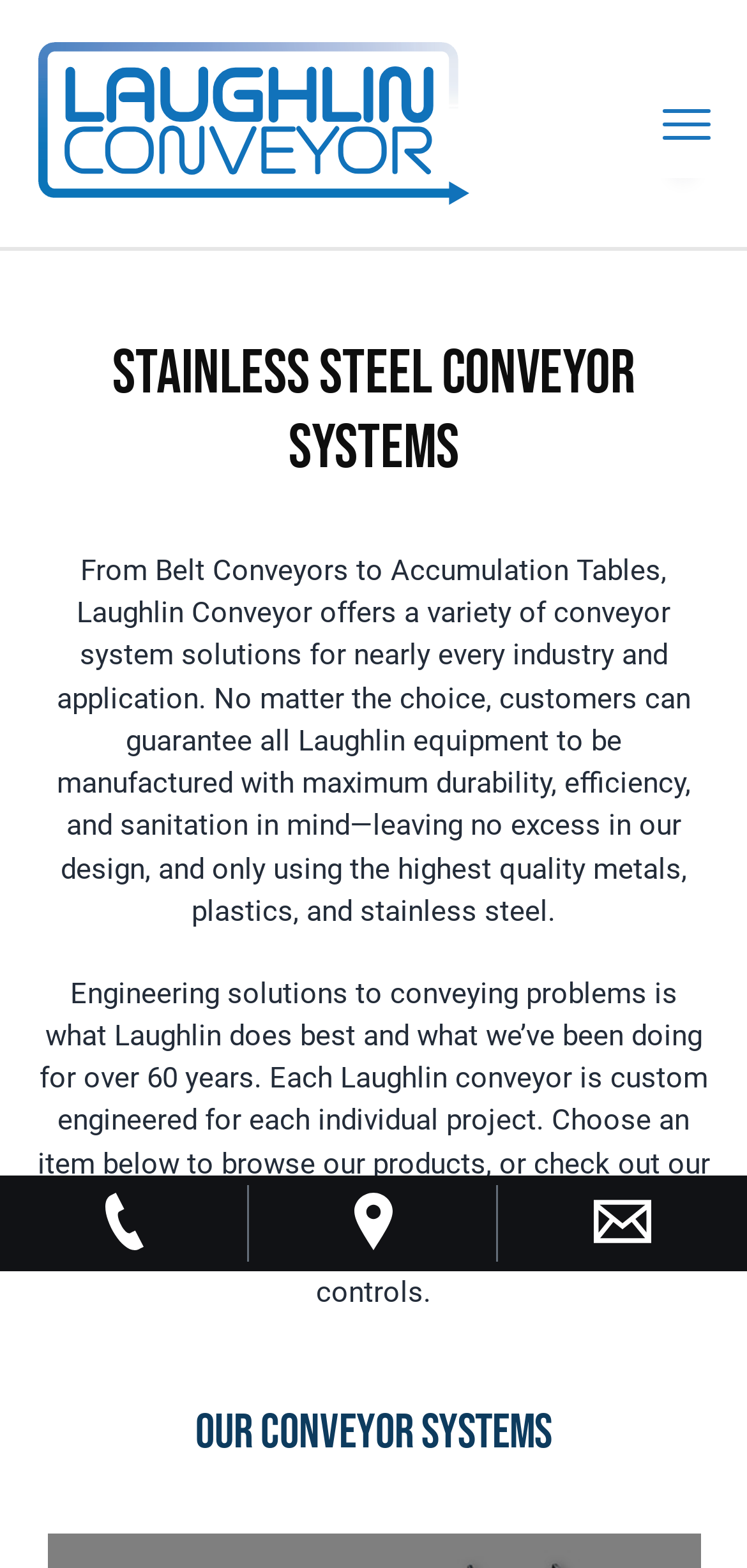Using a single word or phrase, answer the following question: 
What is the purpose of the conveyor systems?

For nearly every industry and application